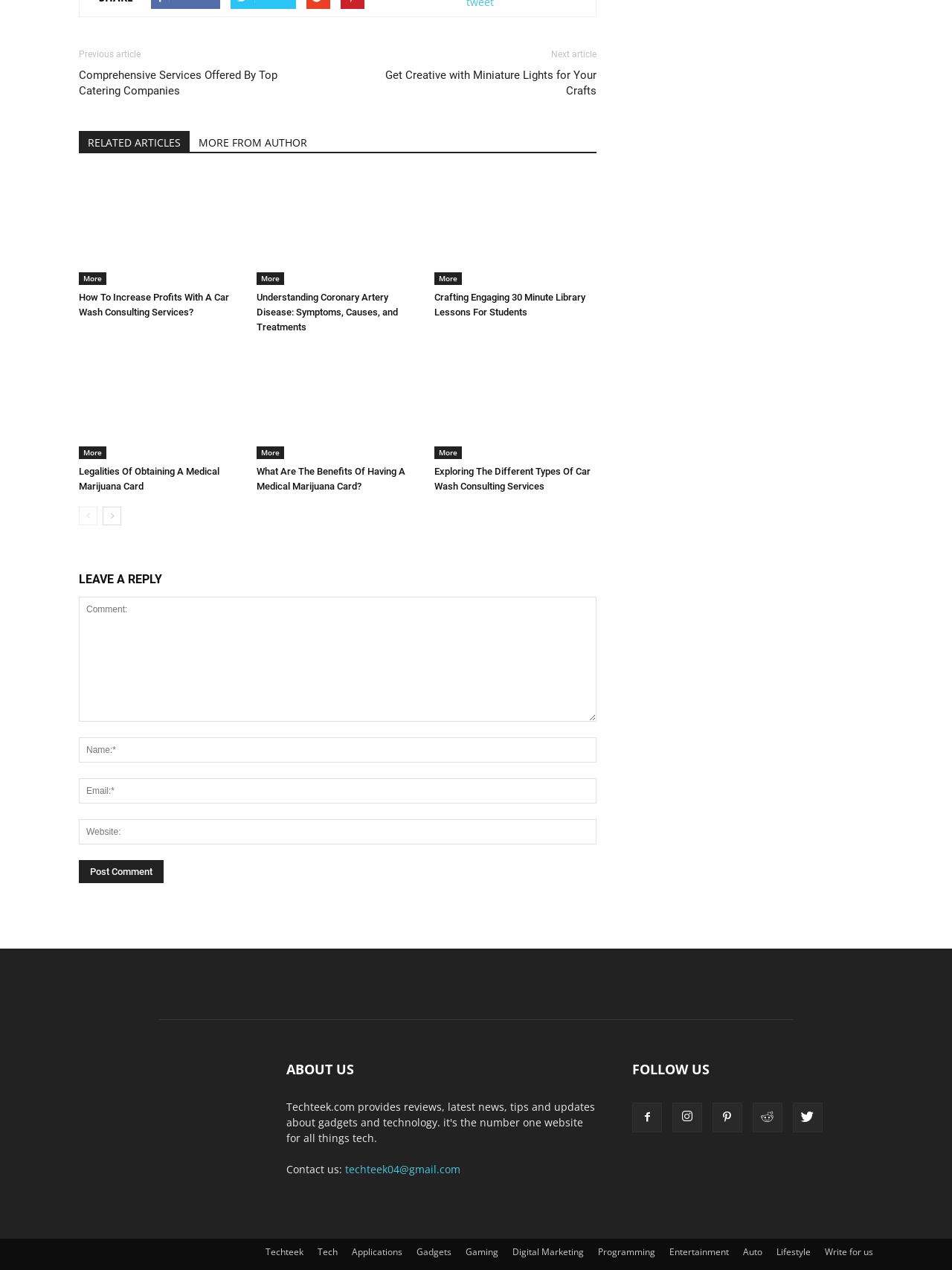Show the bounding box coordinates of the element that should be clicked to complete the task: "Click on the 'car wash consulting services' link".

[0.083, 0.137, 0.253, 0.225]